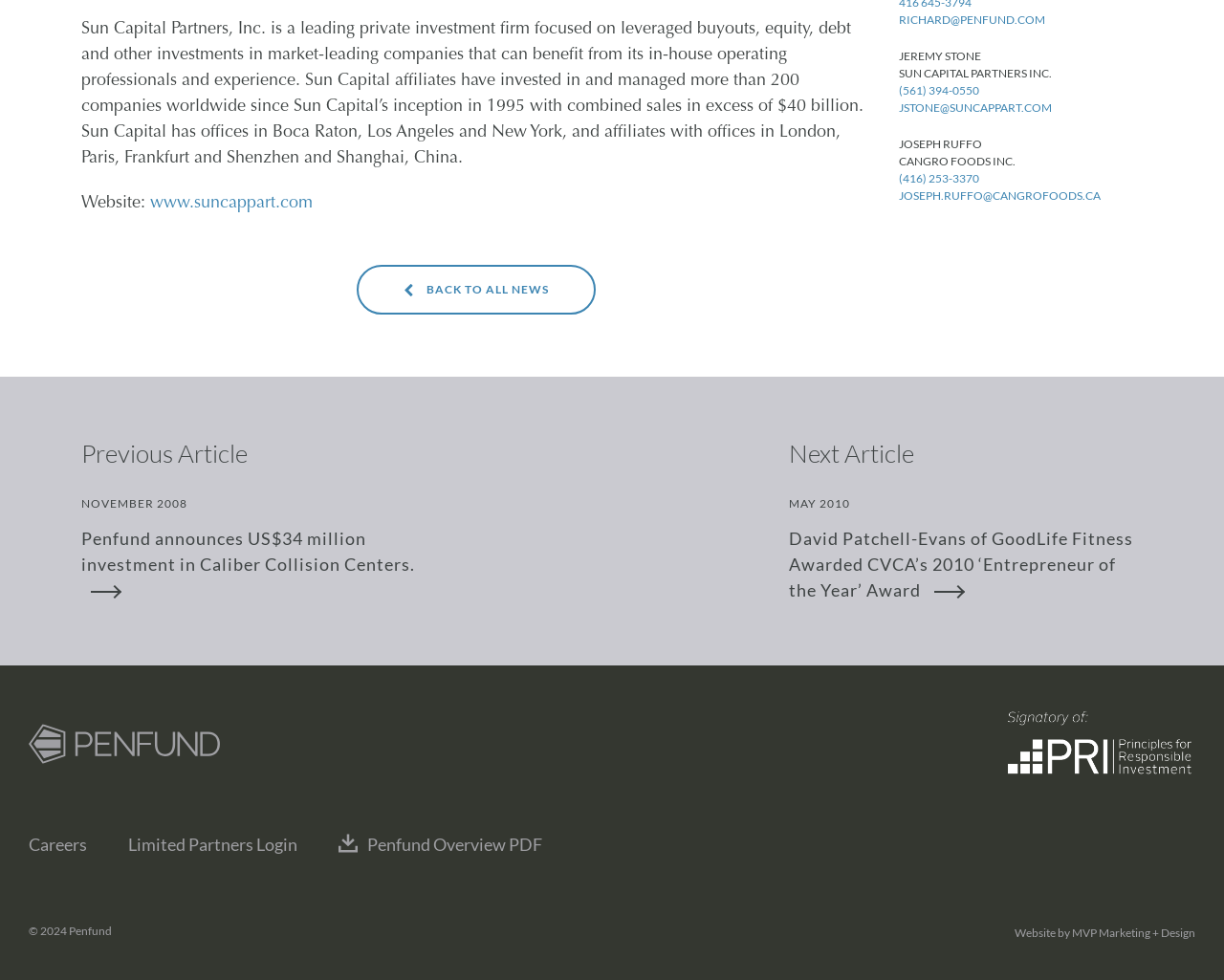What is the phone number of Jeremy Stone?
Please answer the question with a single word or phrase, referencing the image.

(561) 394-0550